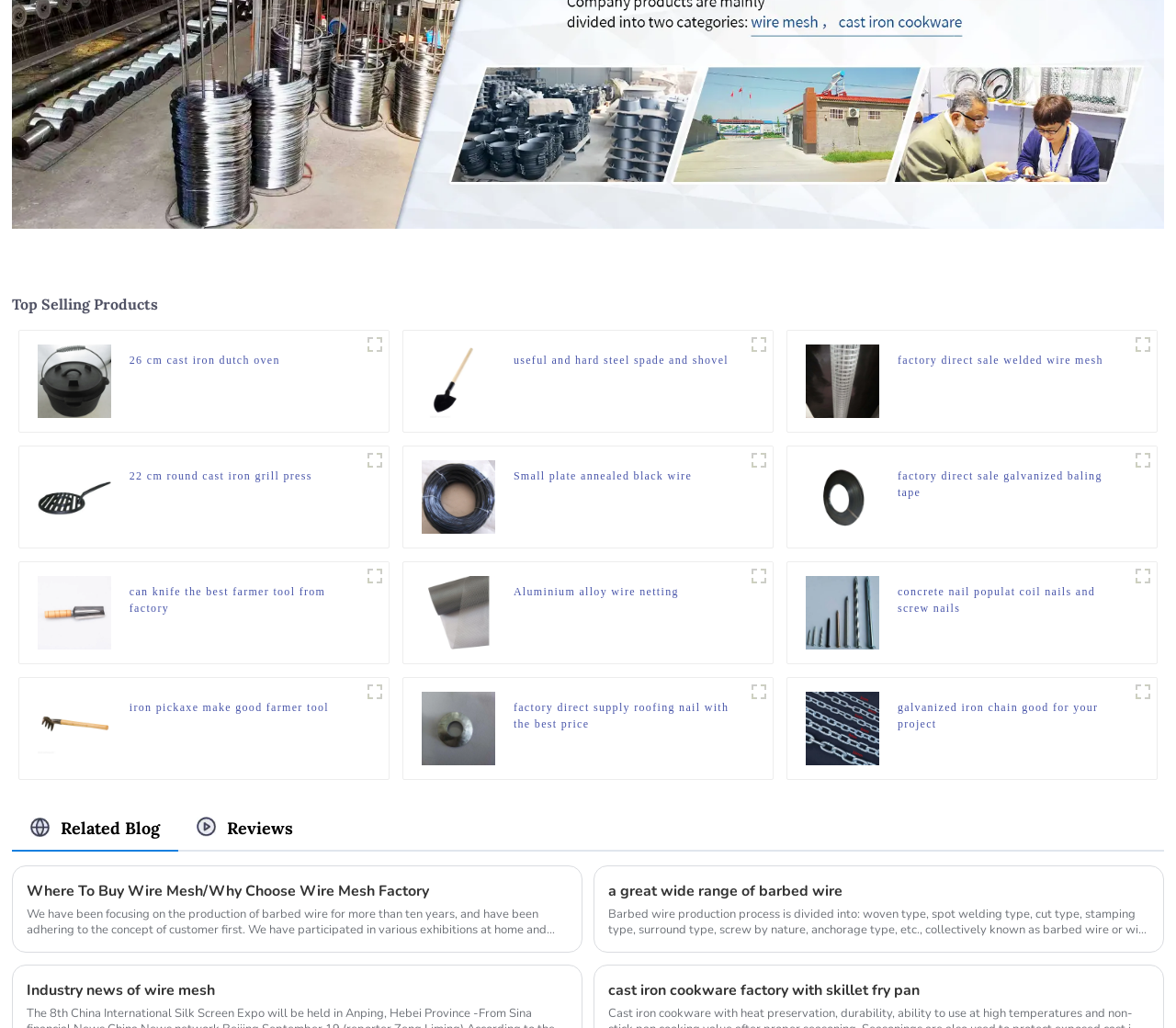What is the material of the 'useful and hard steel spade and shovel' product?
Refer to the screenshot and respond with a concise word or phrase.

Steel